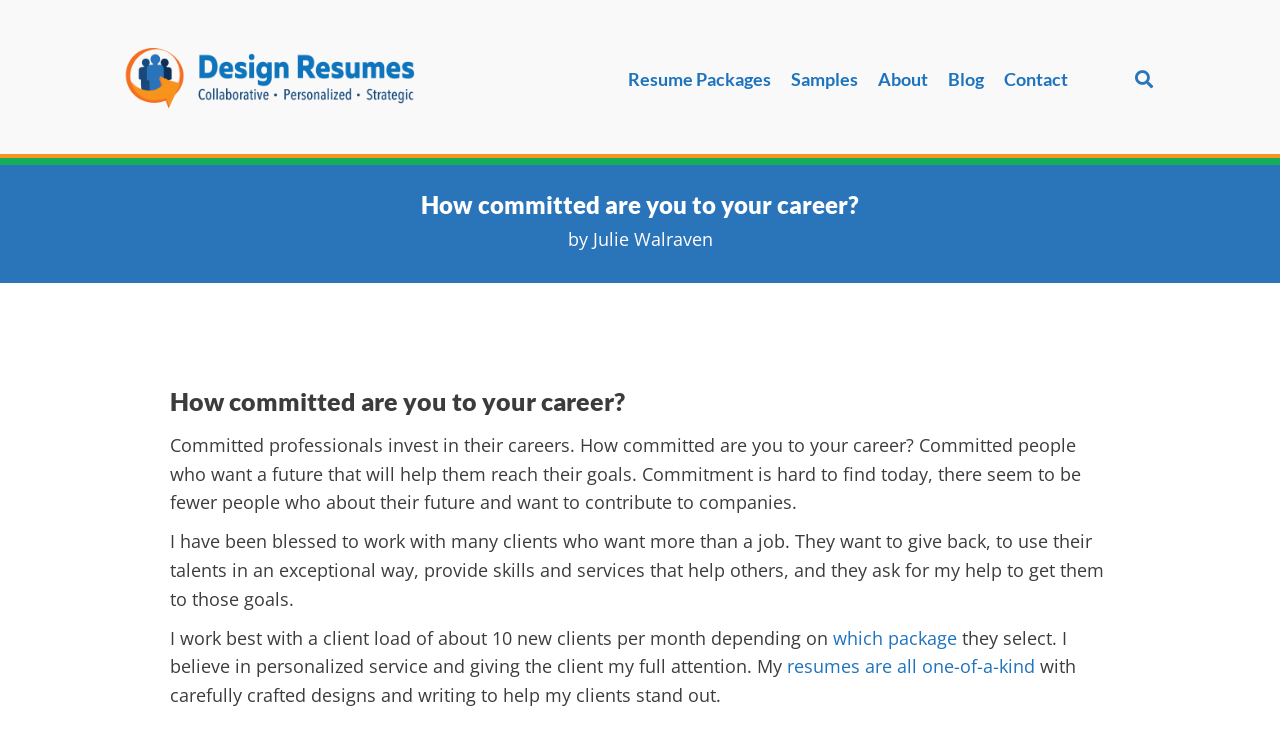Identify the coordinates of the bounding box for the element that must be clicked to accomplish the instruction: "Choose a package".

[0.651, 0.858, 0.748, 0.891]